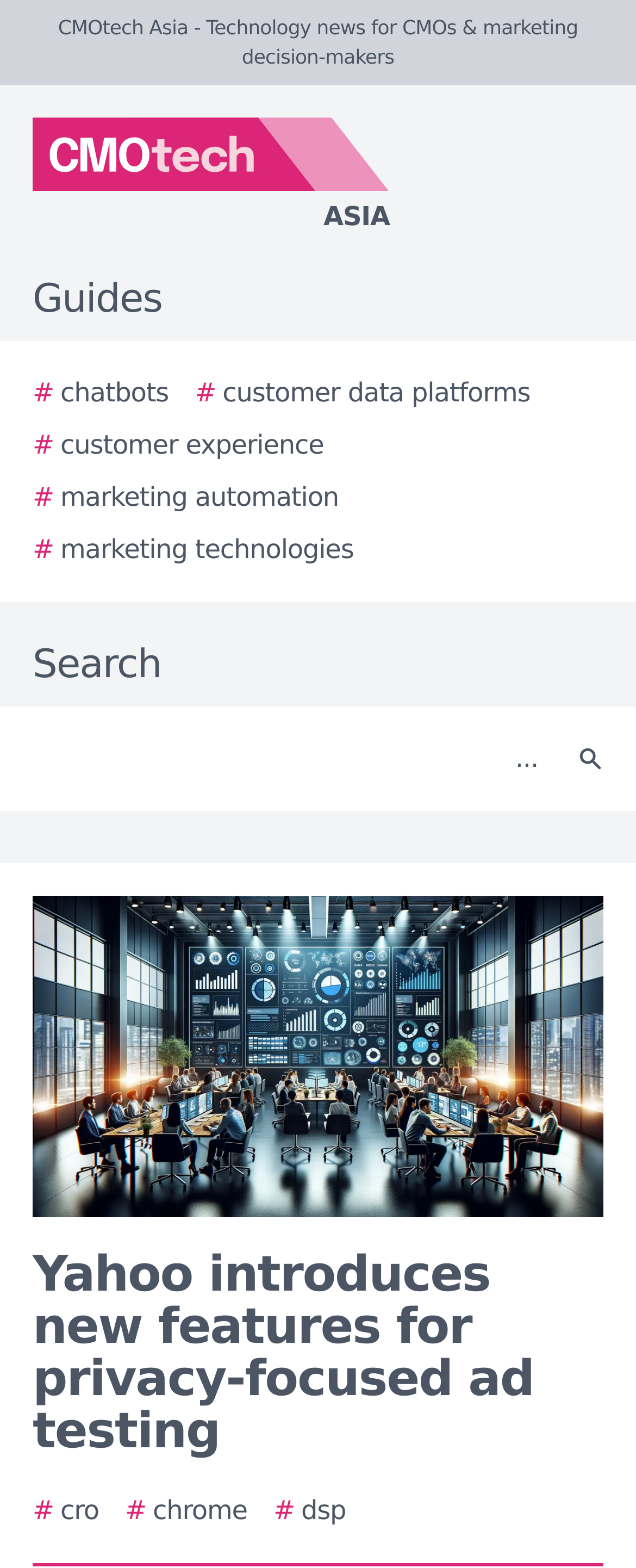Provide your answer to the question using just one word or phrase: What is the purpose of the textbox?

Search